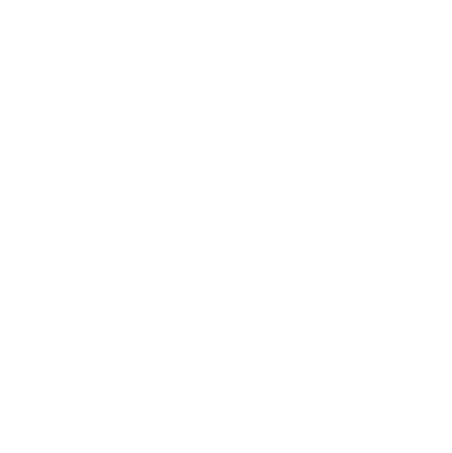Give a short answer using one word or phrase for the question:
How many winter season tips are mentioned in the article?

6